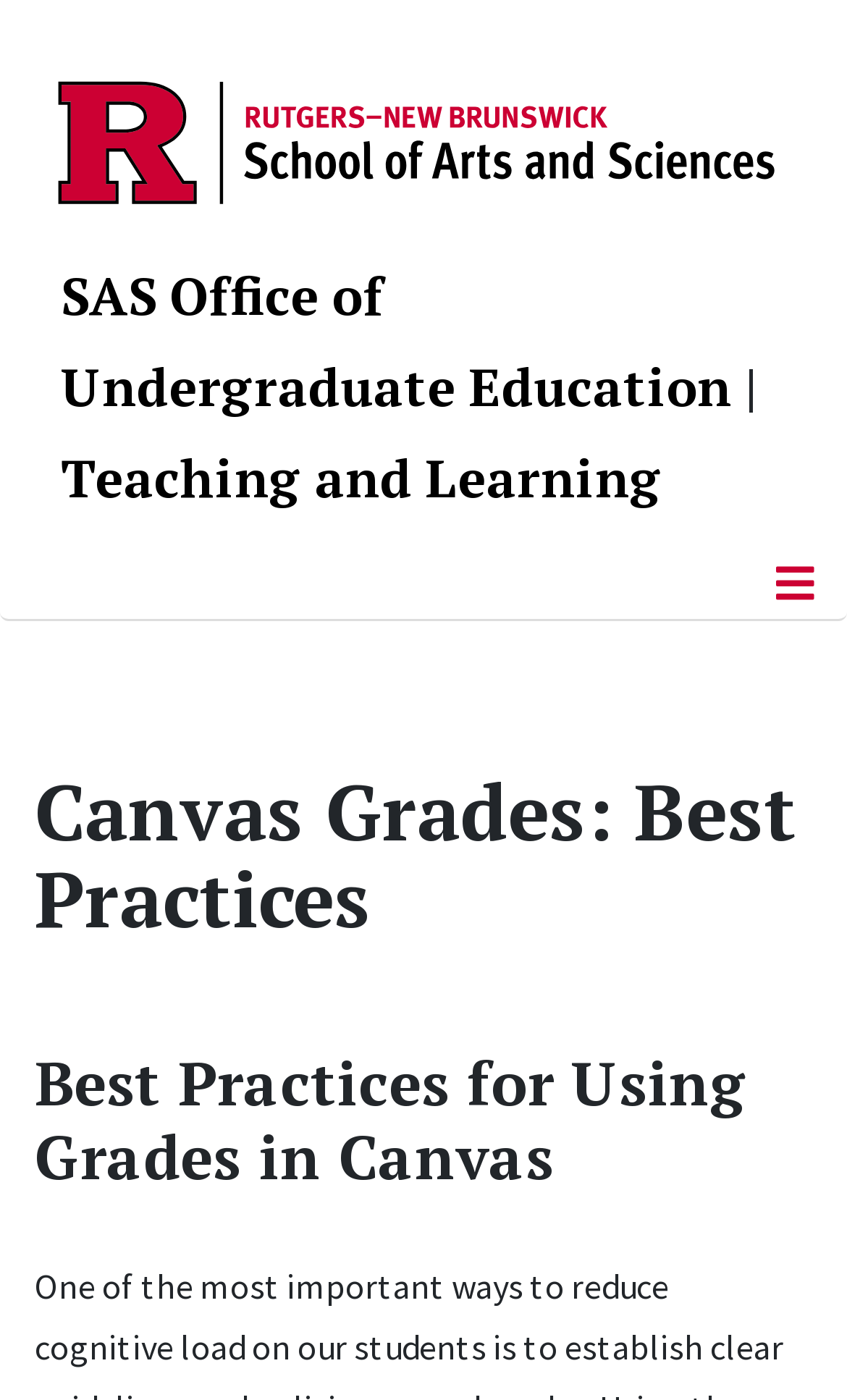Determine the bounding box for the HTML element described here: "aria-label="Toggle Navigation"". The coordinates should be given as [left, top, right, bottom] with each number being a float between 0 and 1.

[0.883, 0.394, 0.996, 0.44]